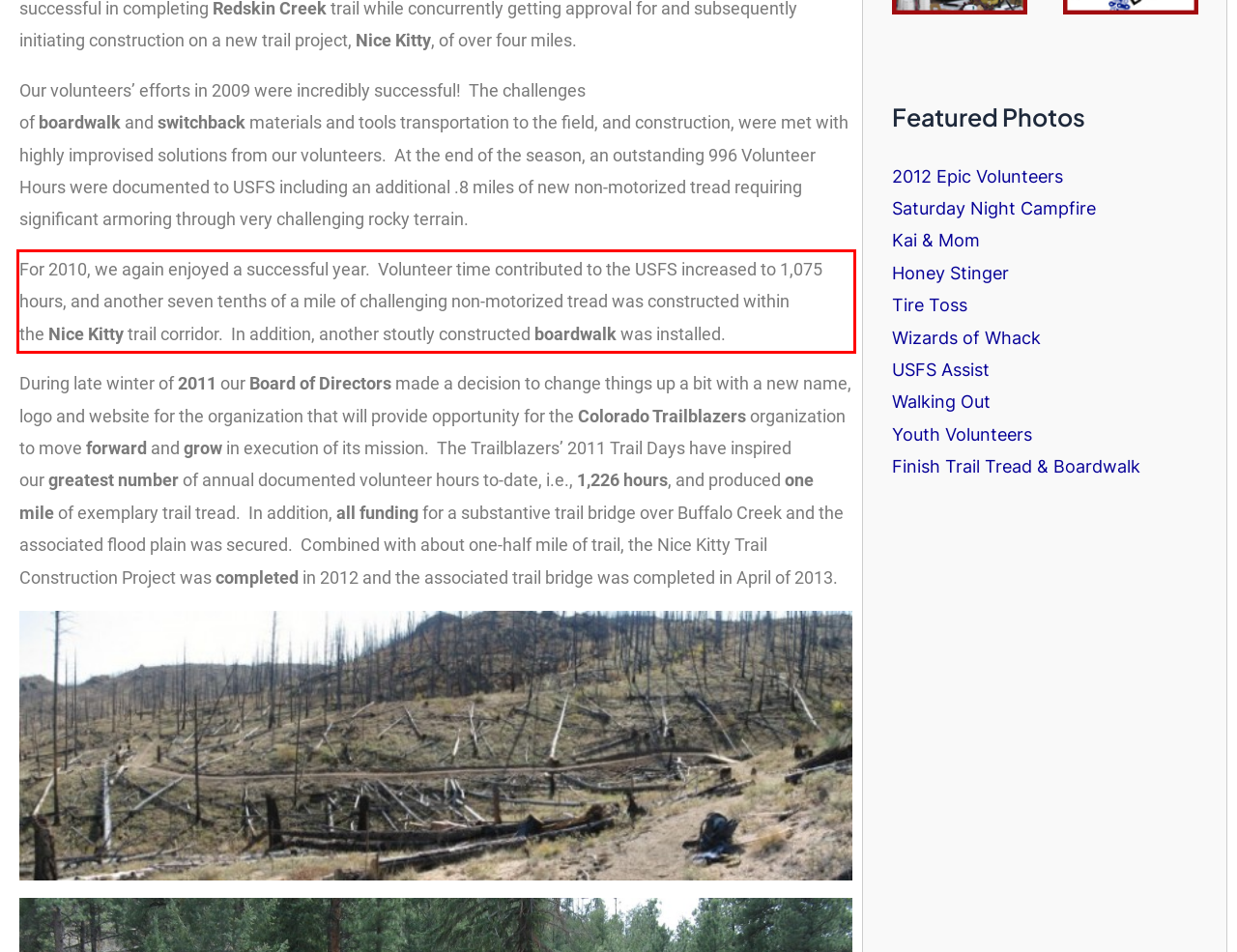Please look at the webpage screenshot and extract the text enclosed by the red bounding box.

For 2010, we again enjoyed a successful year. Volunteer time contributed to the USFS increased to 1,075 hours, and another seven tenths of a mile of challenging non-motorized tread was constructed within the Nice Kitty trail corridor. In addition, another stoutly constructed boardwalk was installed.